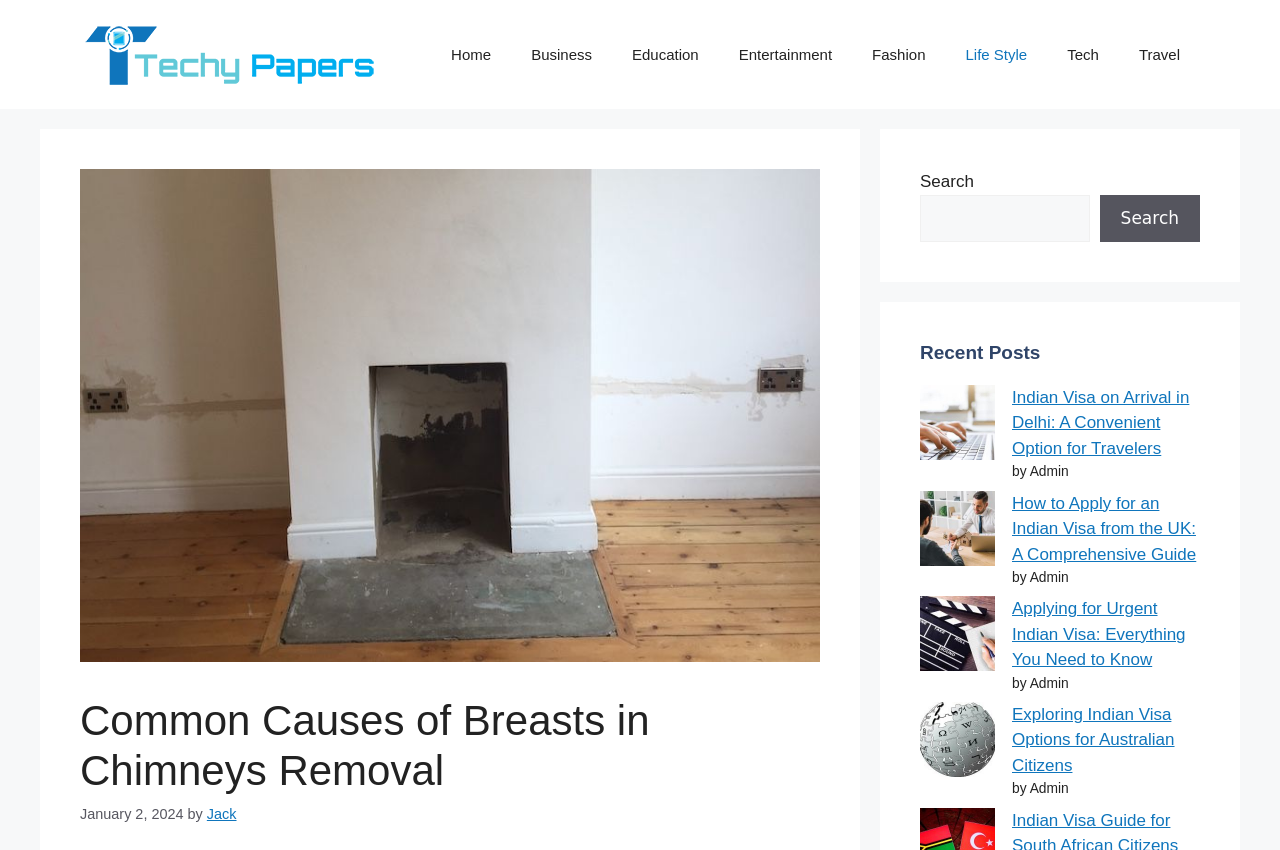Who is the author of the main article?
Use the image to give a comprehensive and detailed response to the question.

The author of the main article can be found below the heading, where it says 'by Jack'.